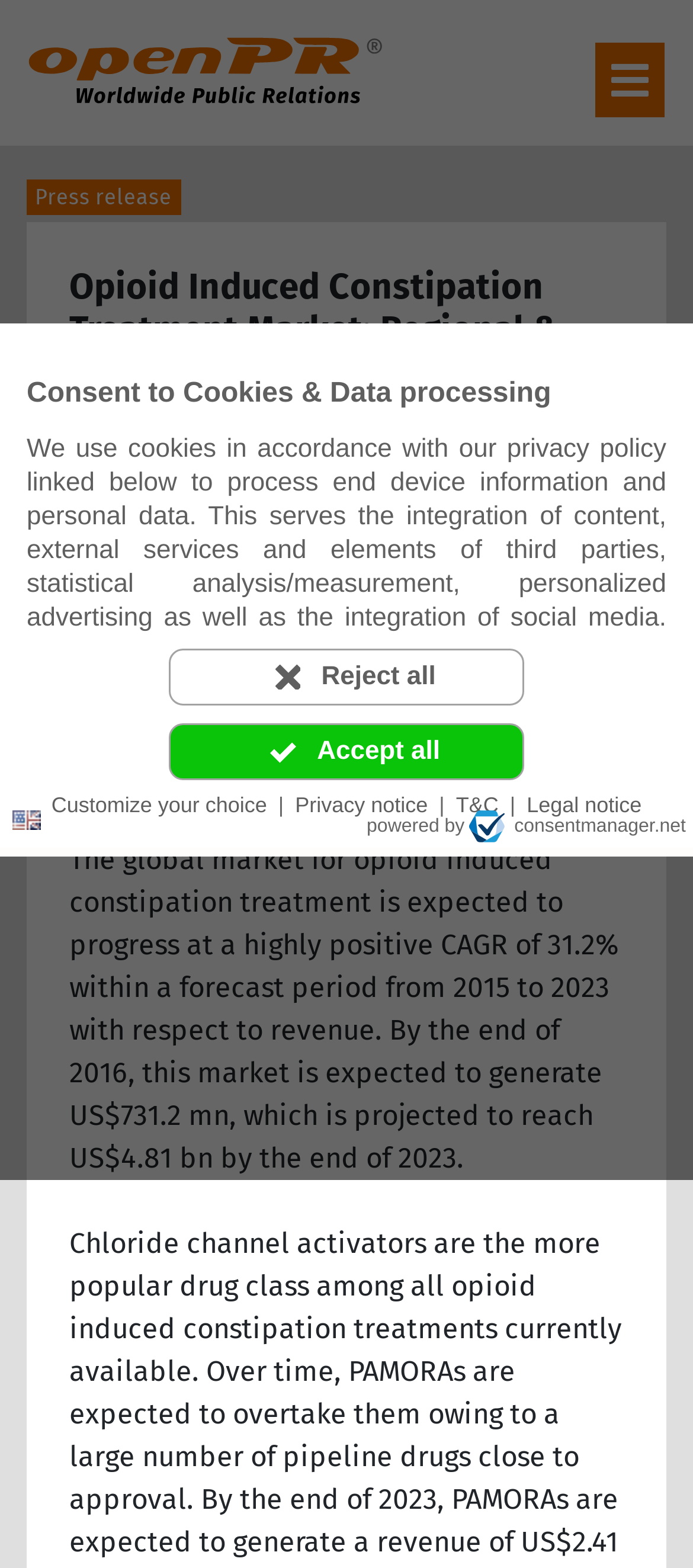Please use the details from the image to answer the following question comprehensively:
What is the date of the press release?

The answer can be found in the text that states '09-15-2017 01:44 PM CET |'. This indicates that the date of the press release is 09-15-2017.